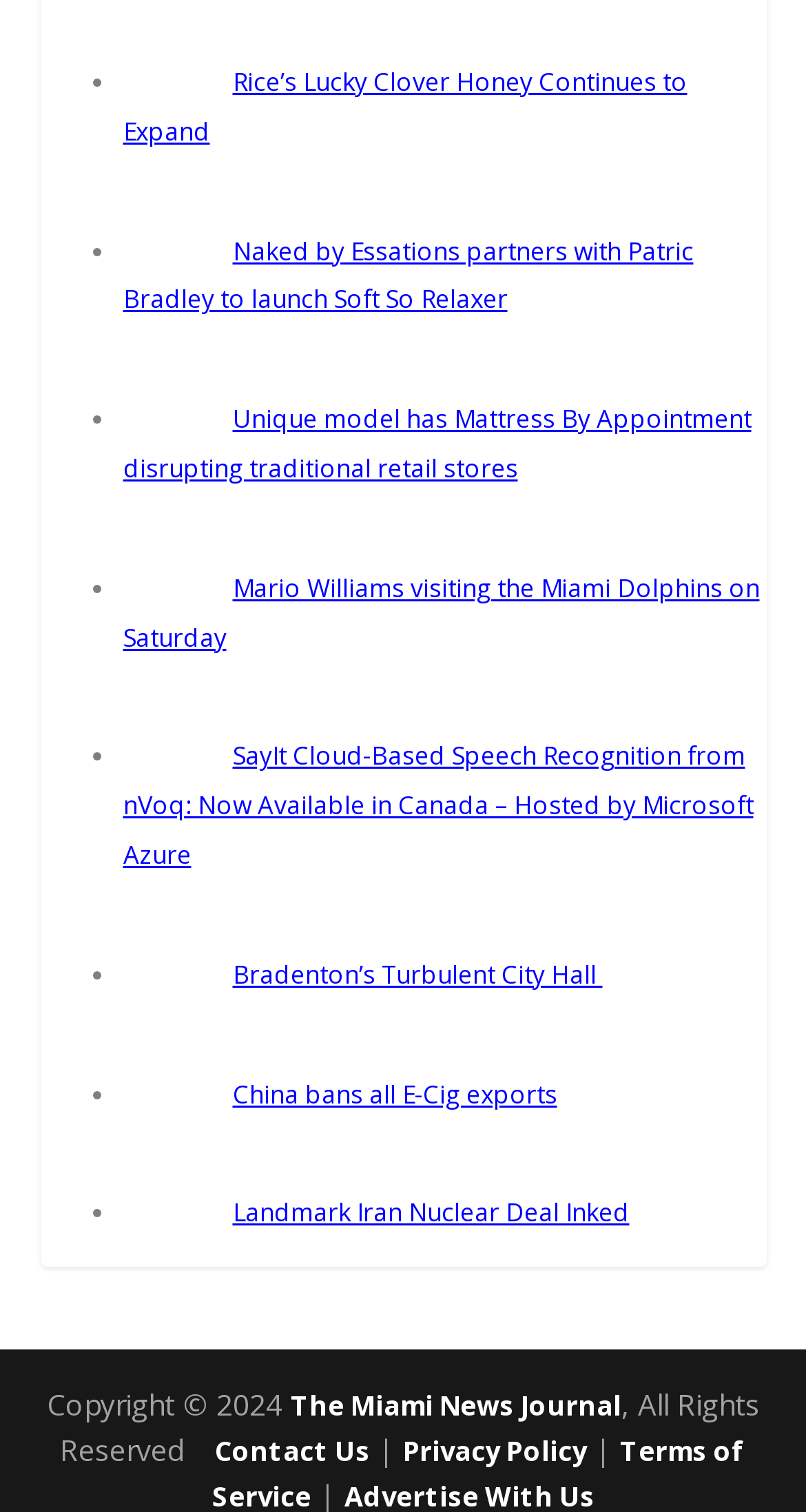Please determine the bounding box coordinates of the element's region to click in order to carry out the following instruction: "Contact Us". The coordinates should be four float numbers between 0 and 1, i.e., [left, top, right, bottom].

[0.228, 0.947, 0.459, 0.972]